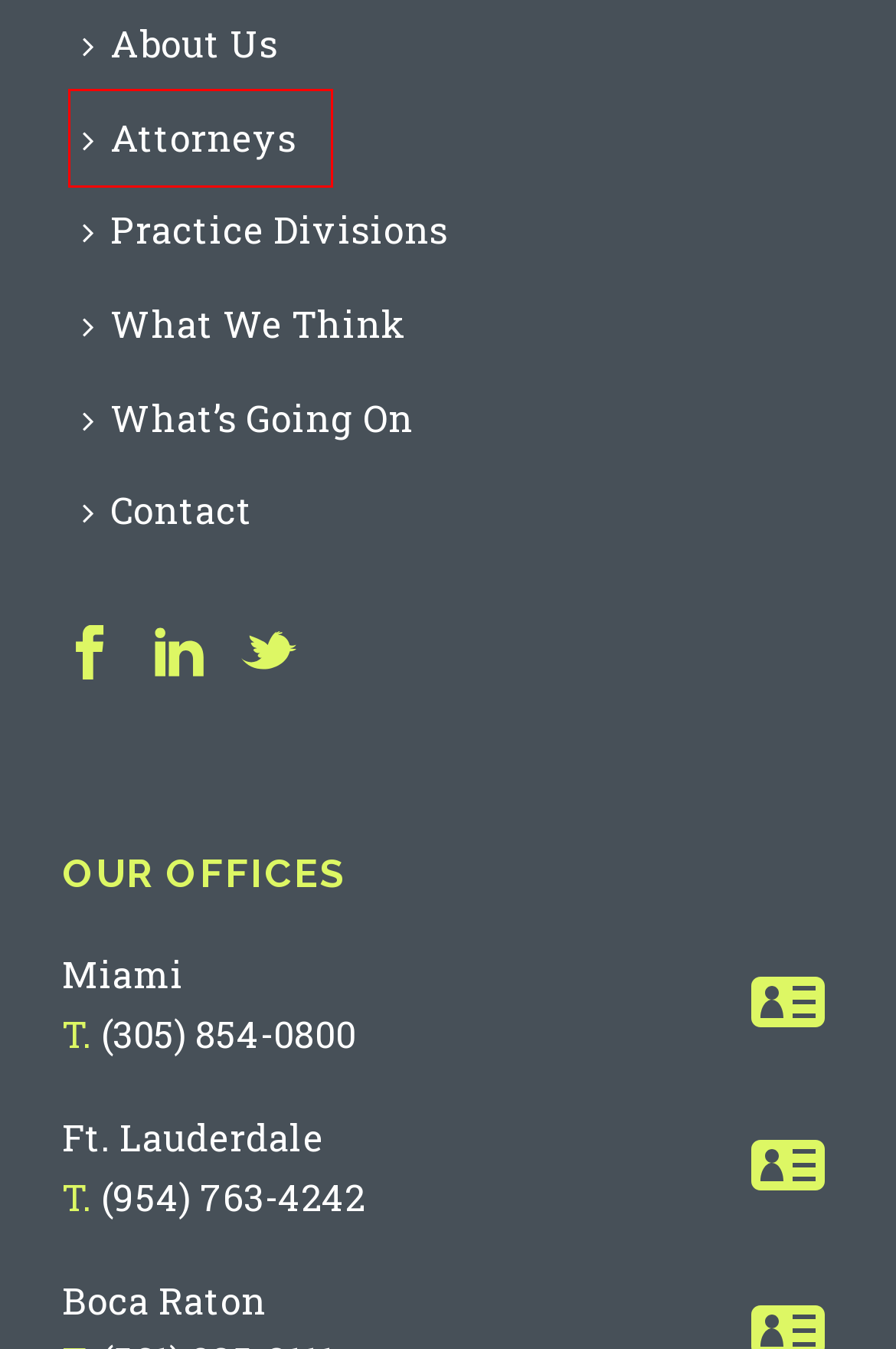Examine the screenshot of a webpage with a red bounding box around a UI element. Select the most accurate webpage description that corresponds to the new page after clicking the highlighted element. Here are the choices:
A. Decisions Shaping the Law - Weiss Serota Helfman Cole + Bierman
B. Attorneys - Weiss Serota Helfman Cole + Bierman
C. Practice Divisions - Weiss Serota Helfman Cole + Bierman
D. Eminent News in our Domain - Weiss Serota Helfman Cole + Bierman
E. Publications - Weiss Serota Helfman Cole + Bierman
F. News & Updates - Weiss Serota Helfman Cole + Bierman
G. What We Think - Weiss Serota Helfman Cole + Bierman
H. Sitemap - Weiss Serota Helfman Cole + Bierman

B